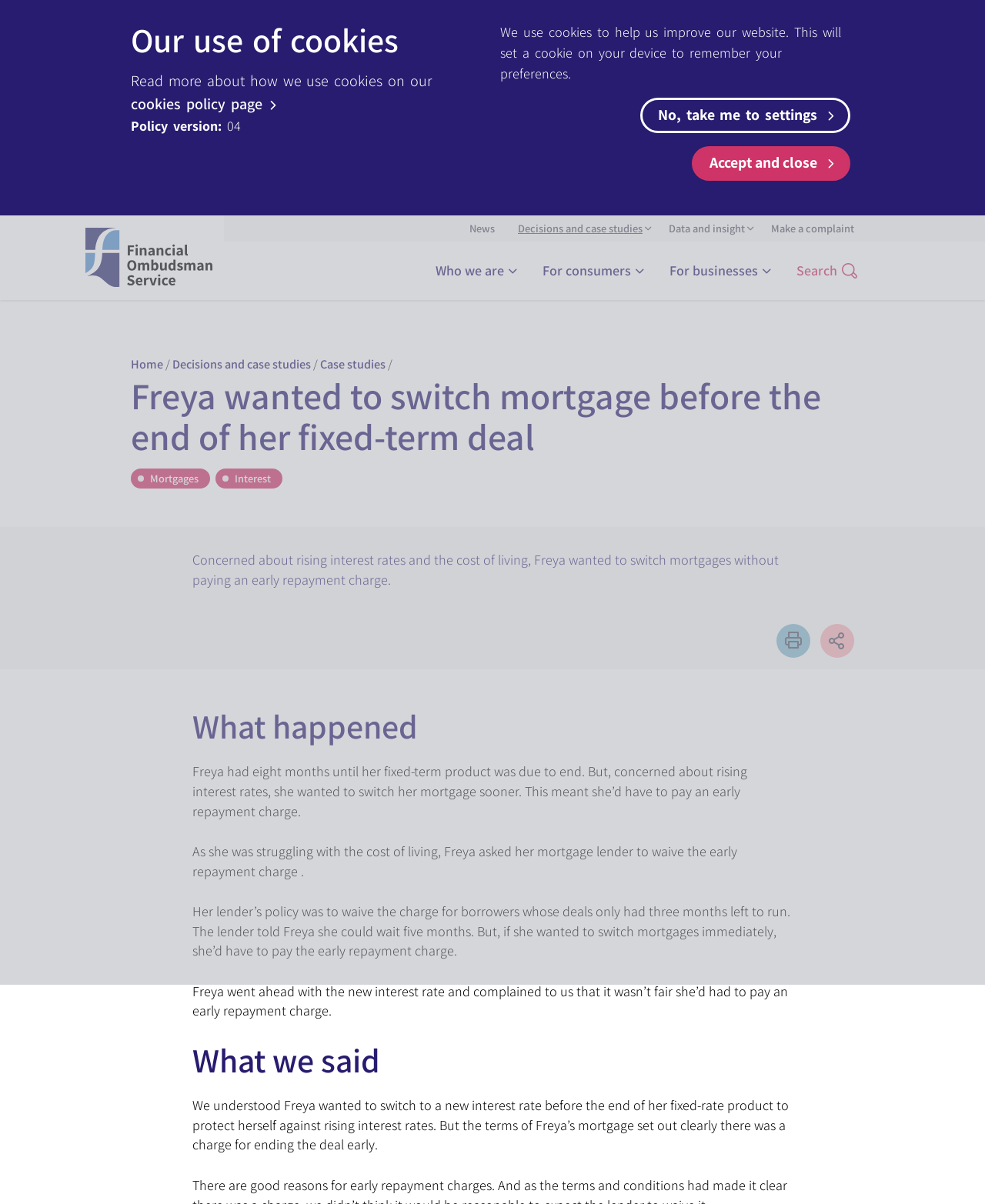Please determine the main heading text of this webpage.

Freya wanted to switch mortgage before the end of her fixed-term deal